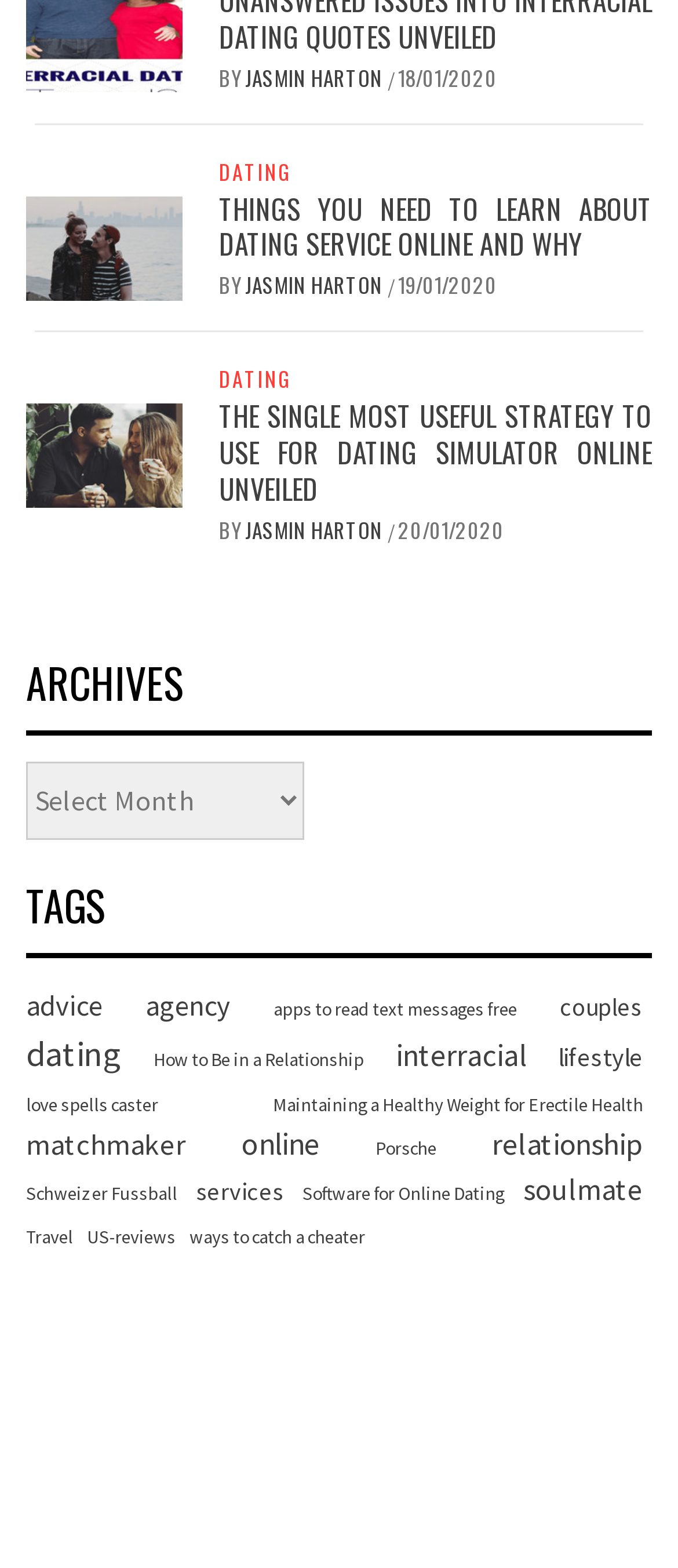What is the category with the most items?
Examine the webpage screenshot and provide an in-depth answer to the question.

I looked at the number of items associated with each category, and 'dating' has the most items, which is 502.